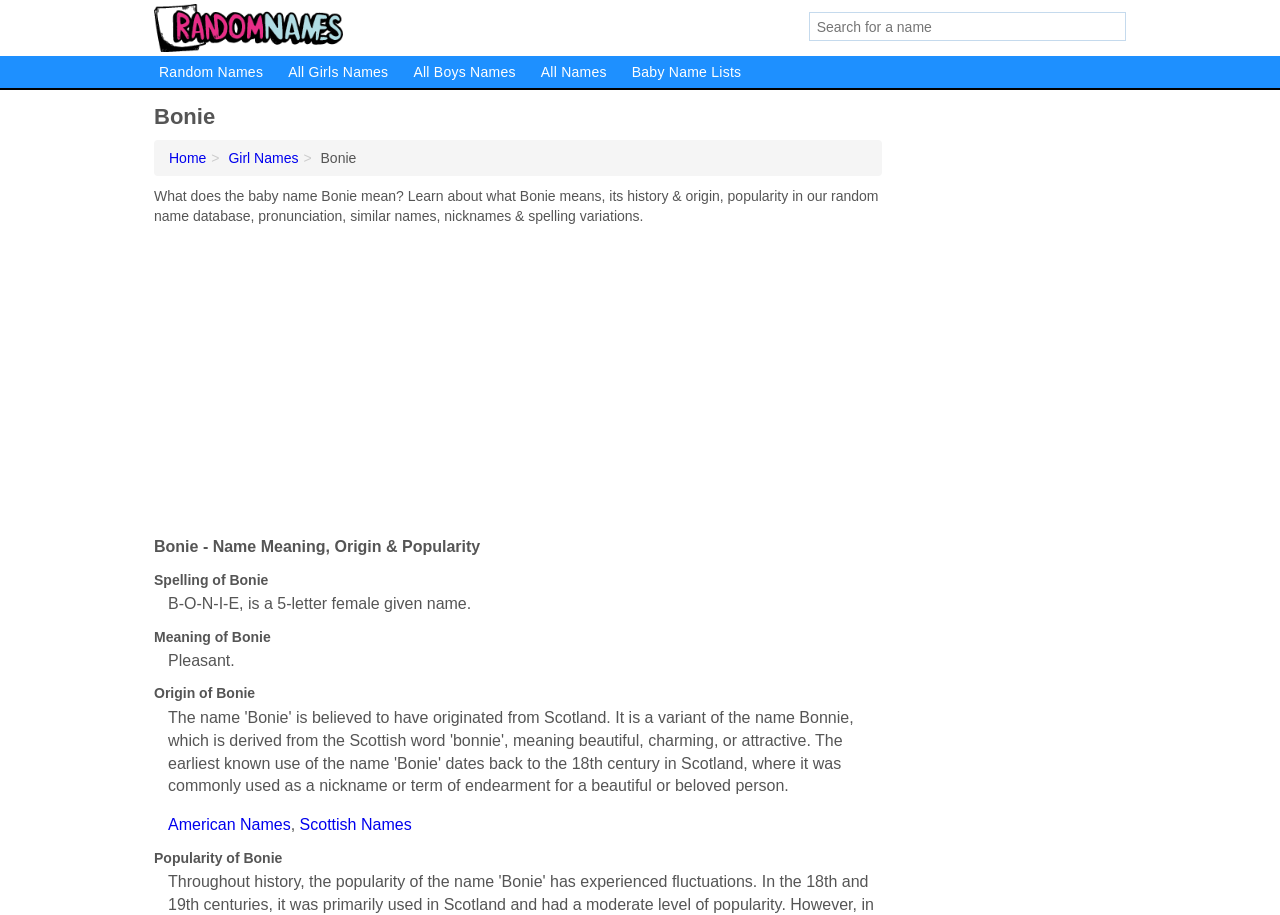Please identify the bounding box coordinates of the element I need to click to follow this instruction: "Go to Home".

[0.132, 0.164, 0.161, 0.182]